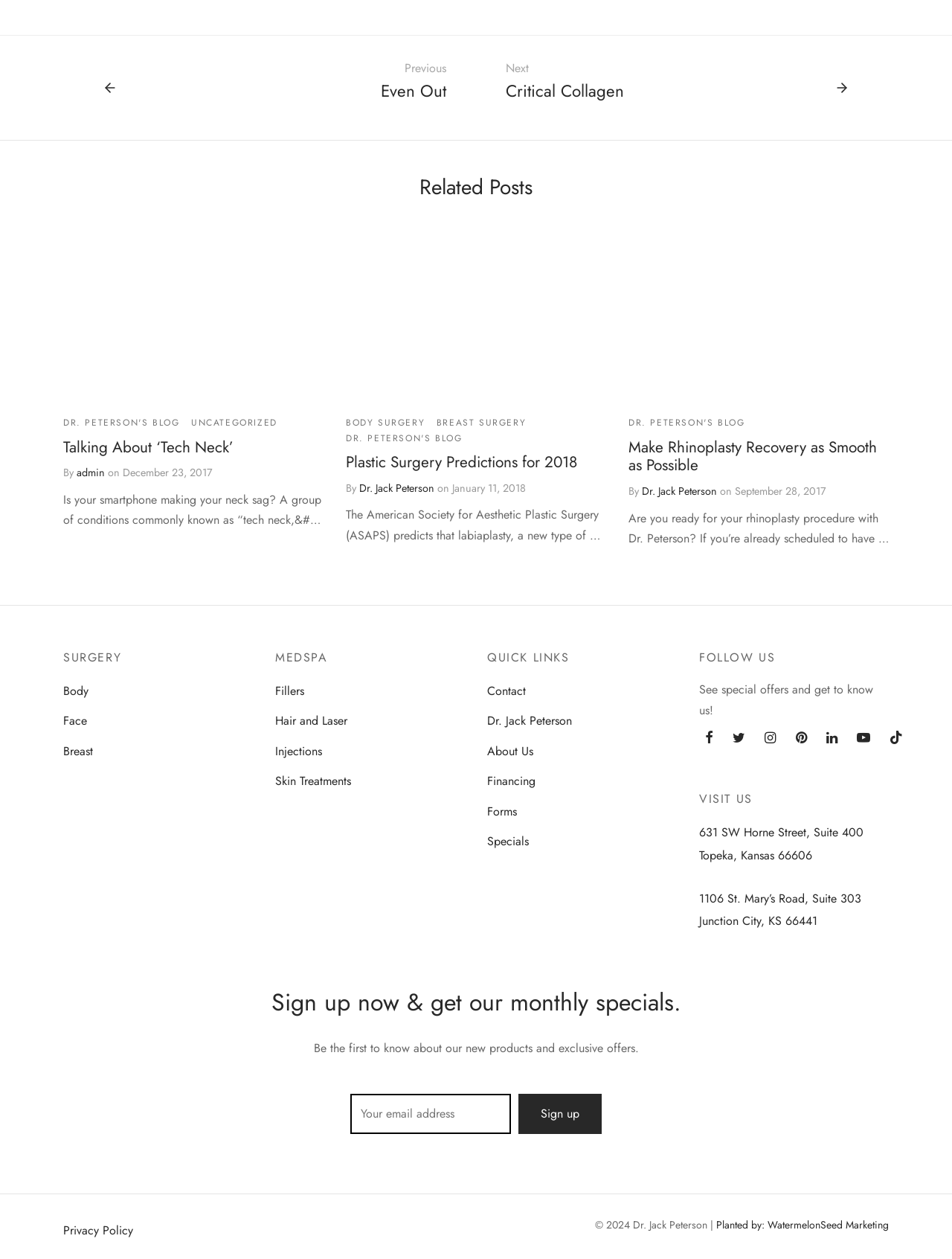Locate the bounding box coordinates of the element that needs to be clicked to carry out the instruction: "Follow on Facebook". The coordinates should be given as four float numbers ranging from 0 to 1, i.e., [left, top, right, bottom].

[0.734, 0.574, 0.756, 0.599]